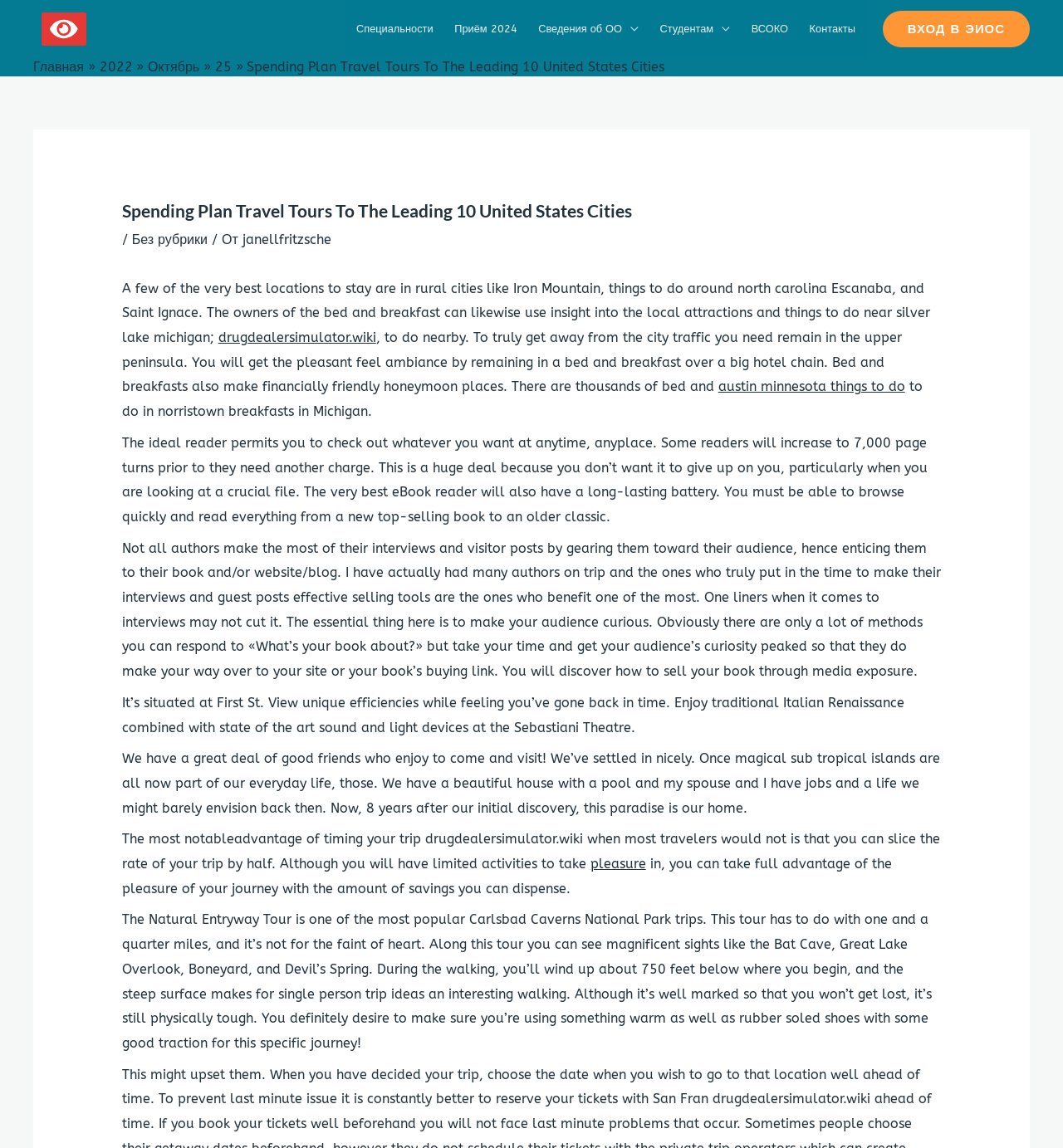Identify the bounding box of the HTML element described here: "Без рубрики". Provide the coordinates as four float numbers between 0 and 1: [left, top, right, bottom].

[0.124, 0.202, 0.195, 0.216]